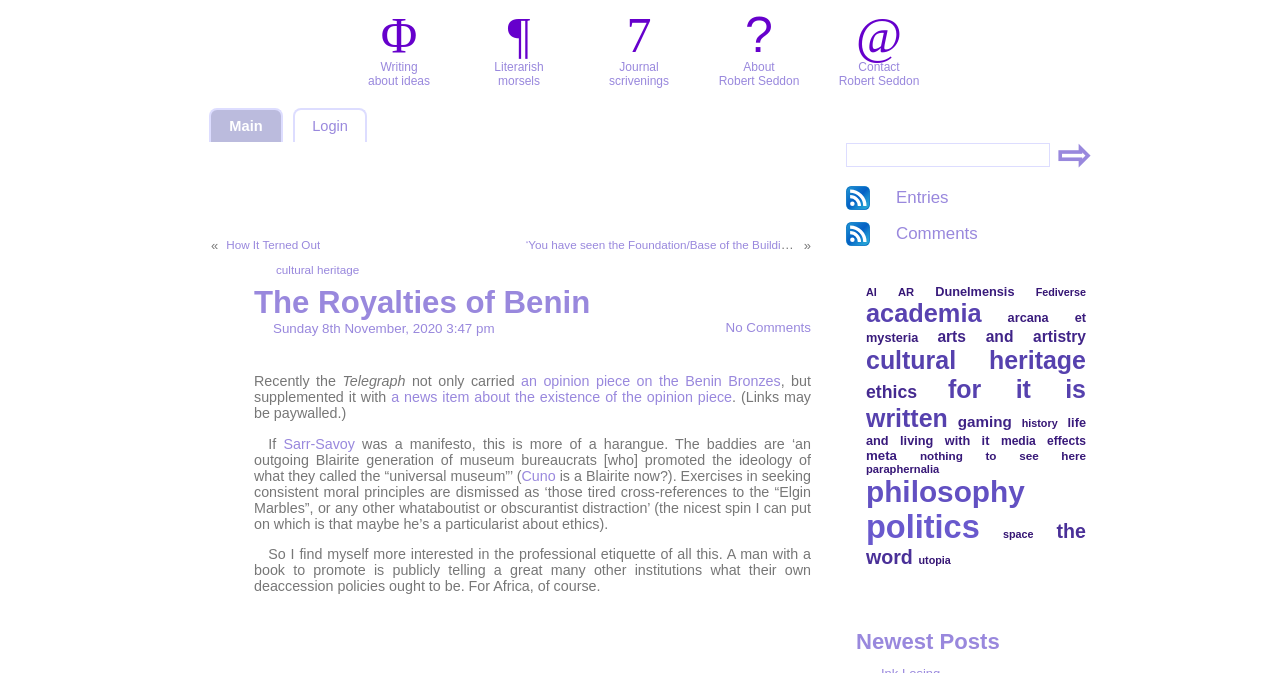Please locate the bounding box coordinates of the element's region that needs to be clicked to follow the instruction: "Click on 'Φ Writing about ideas'". The bounding box coordinates should be provided as four float numbers between 0 and 1, i.e., [left, top, right, bottom].

[0.287, 0.061, 0.336, 0.131]